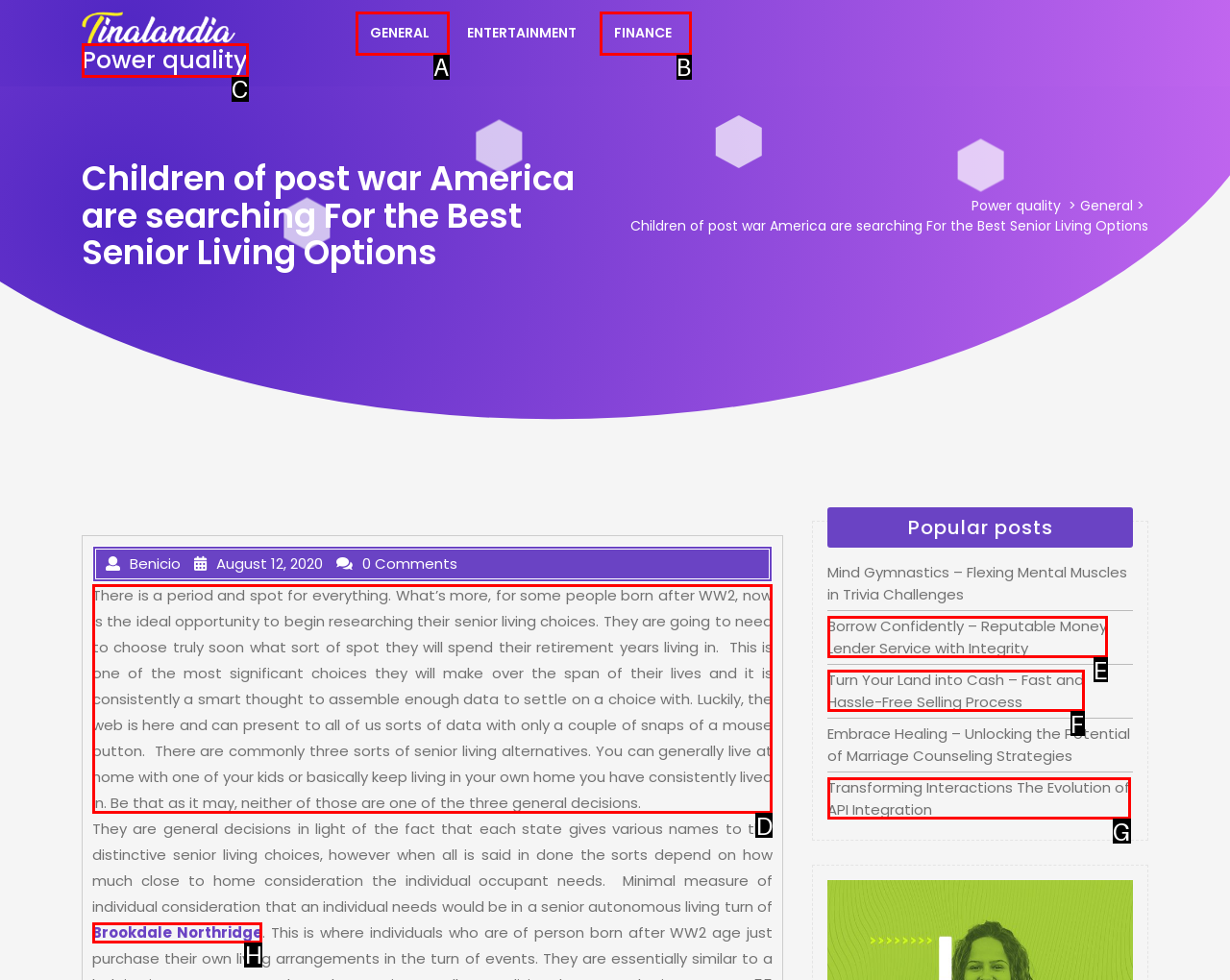Determine the letter of the UI element that will complete the task: Donate to the organization
Reply with the corresponding letter.

None